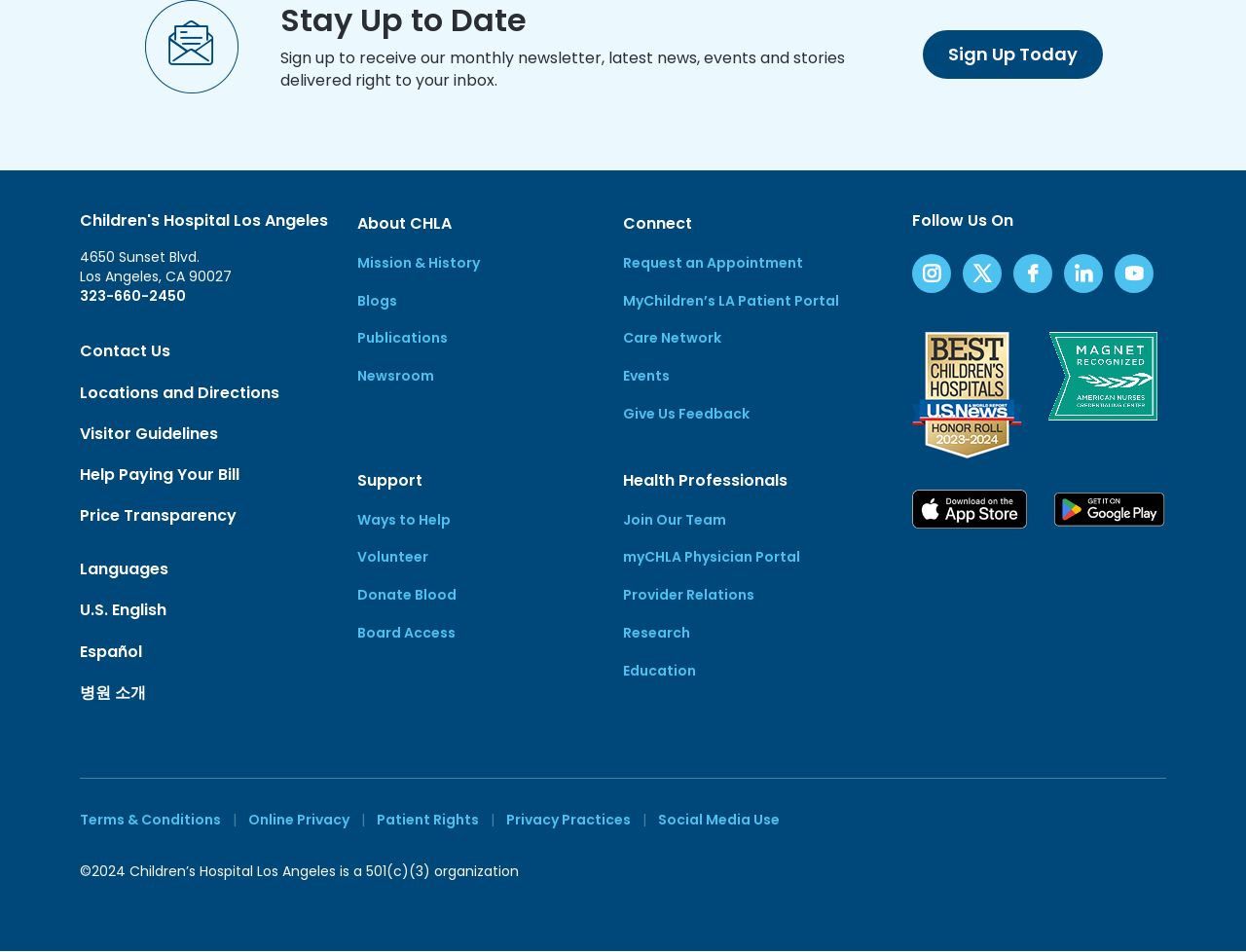Determine the bounding box coordinates of the clickable region to carry out the instruction: "View the terms and conditions".

[0.064, 0.851, 0.177, 0.871]